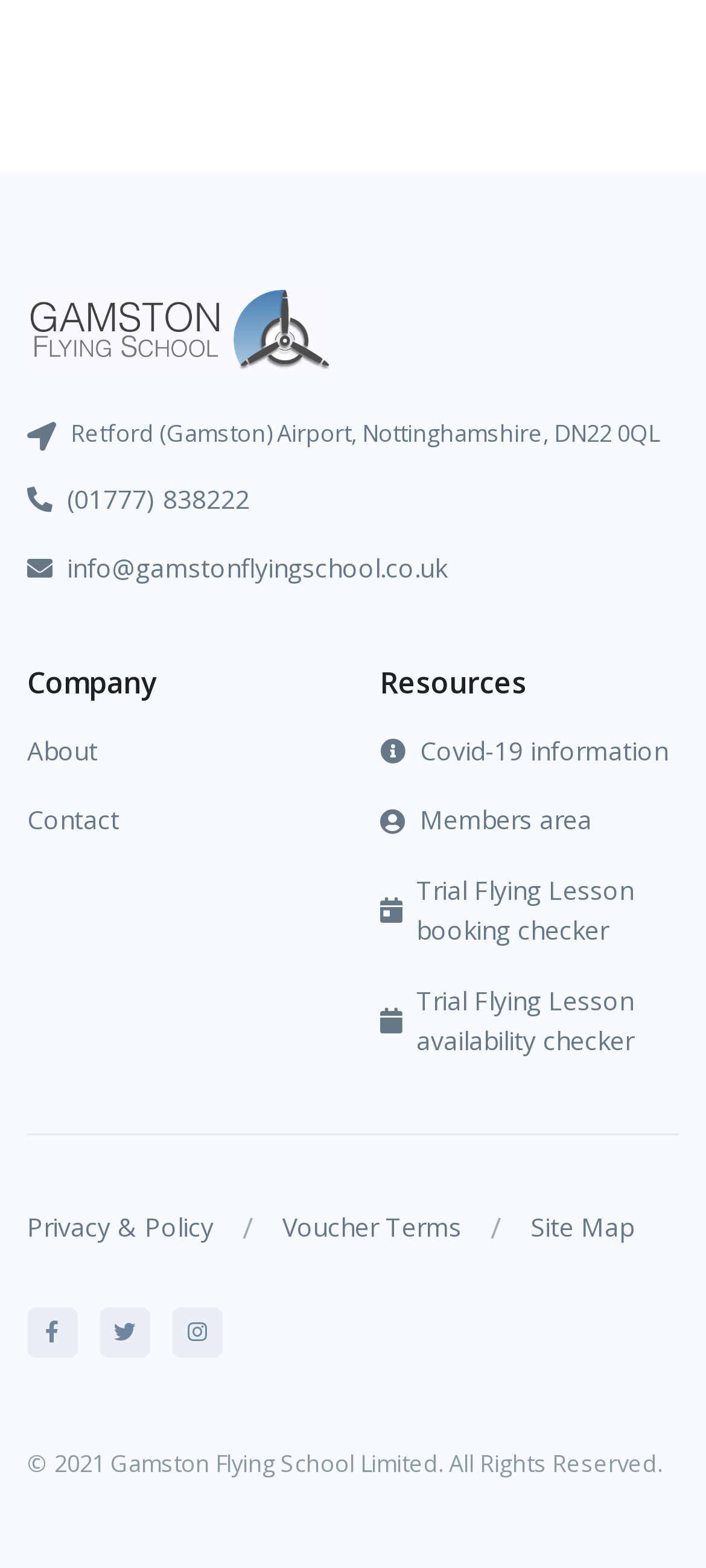Using a single word or phrase, answer the following question: 
What is the copyright year of Gamston Flying School Limited?

2021